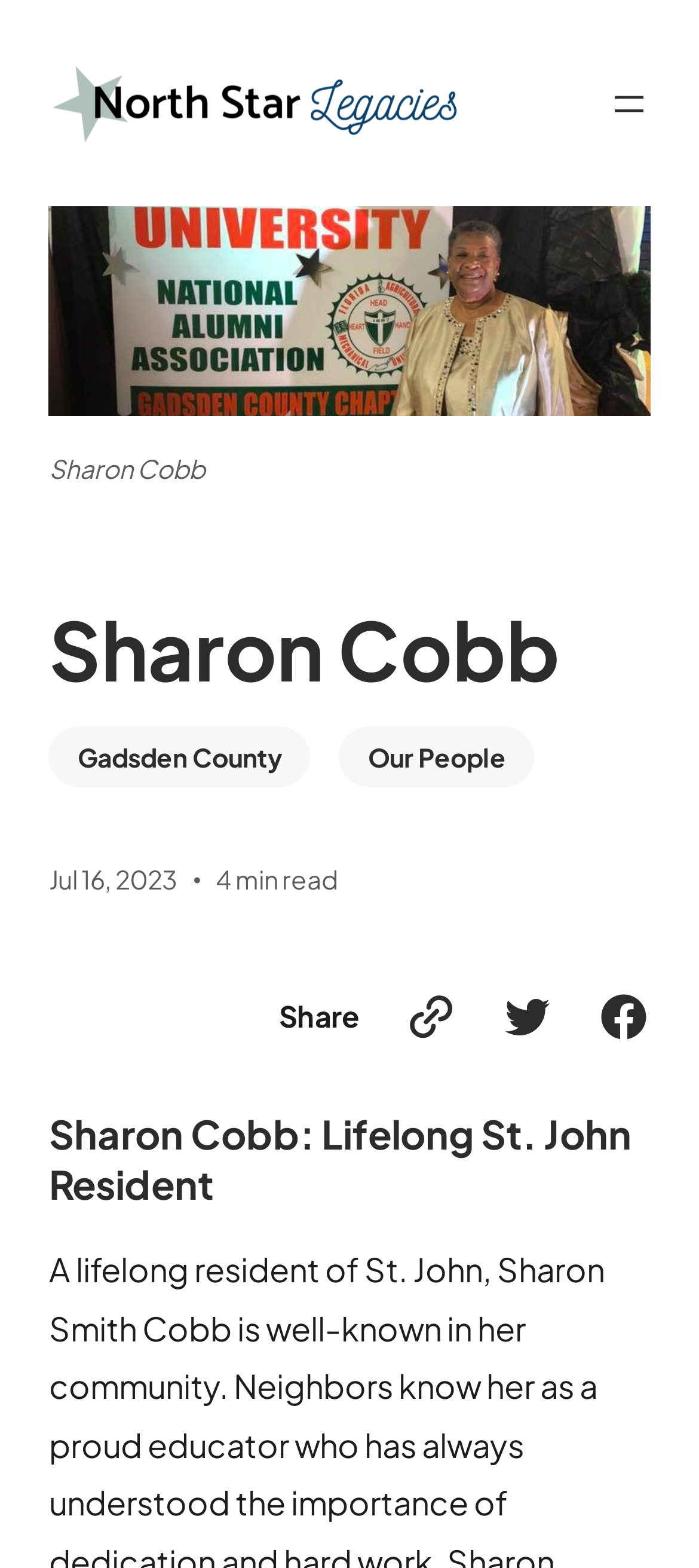What is the name of the person mentioned on the webpage?
Please provide a comprehensive answer based on the details in the screenshot.

I found the name 'Sharon Cobb' in the heading element with bounding box coordinates [0.07, 0.381, 0.93, 0.447], which is likely the name of the person mentioned on the webpage.